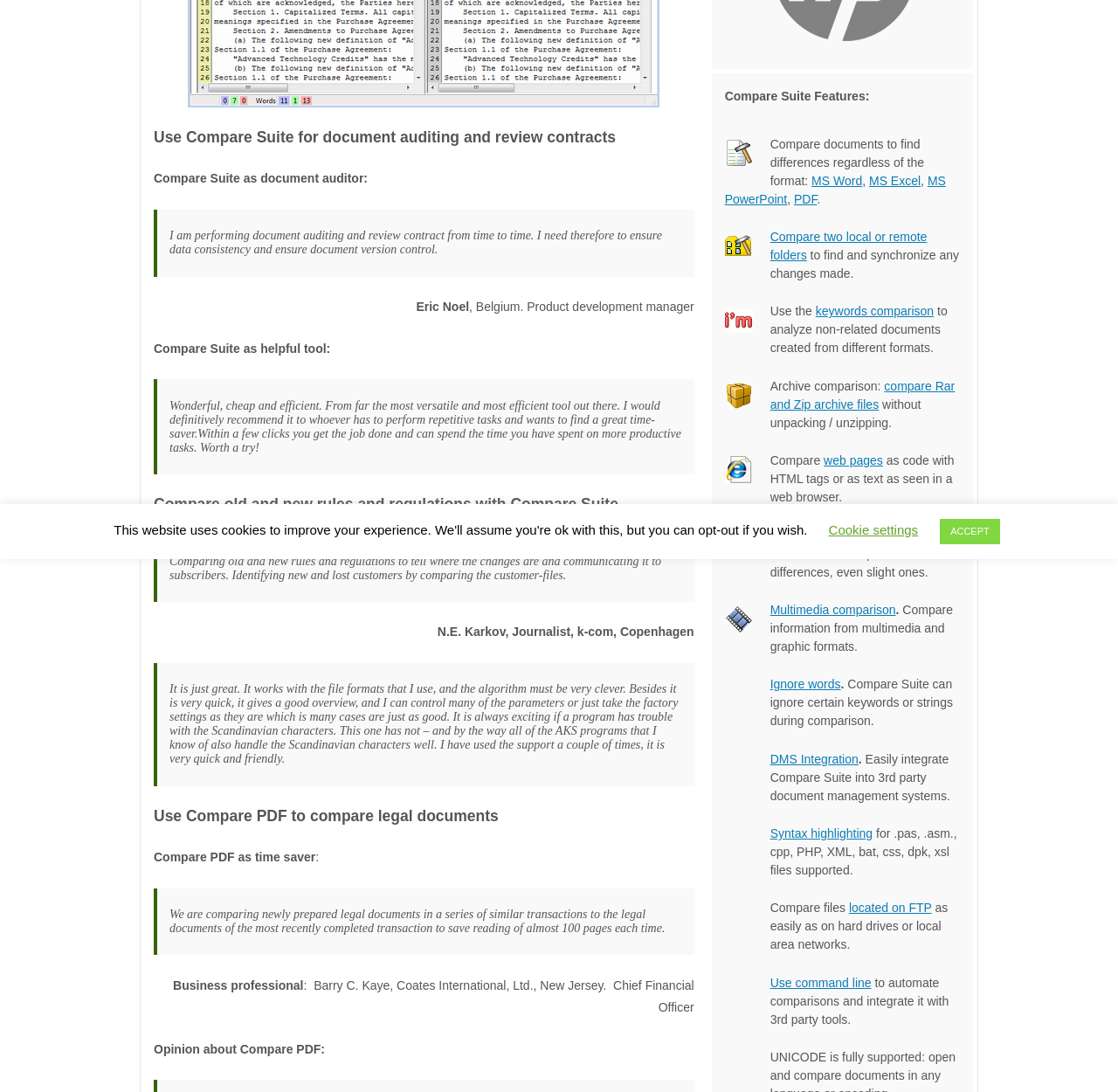Please specify the bounding box coordinates in the format (top-left x, top-left y, bottom-right x, bottom-right y), with values ranging from 0 to 1. Identify the bounding box for the UI component described as follows: Use command line

[0.689, 0.894, 0.779, 0.906]